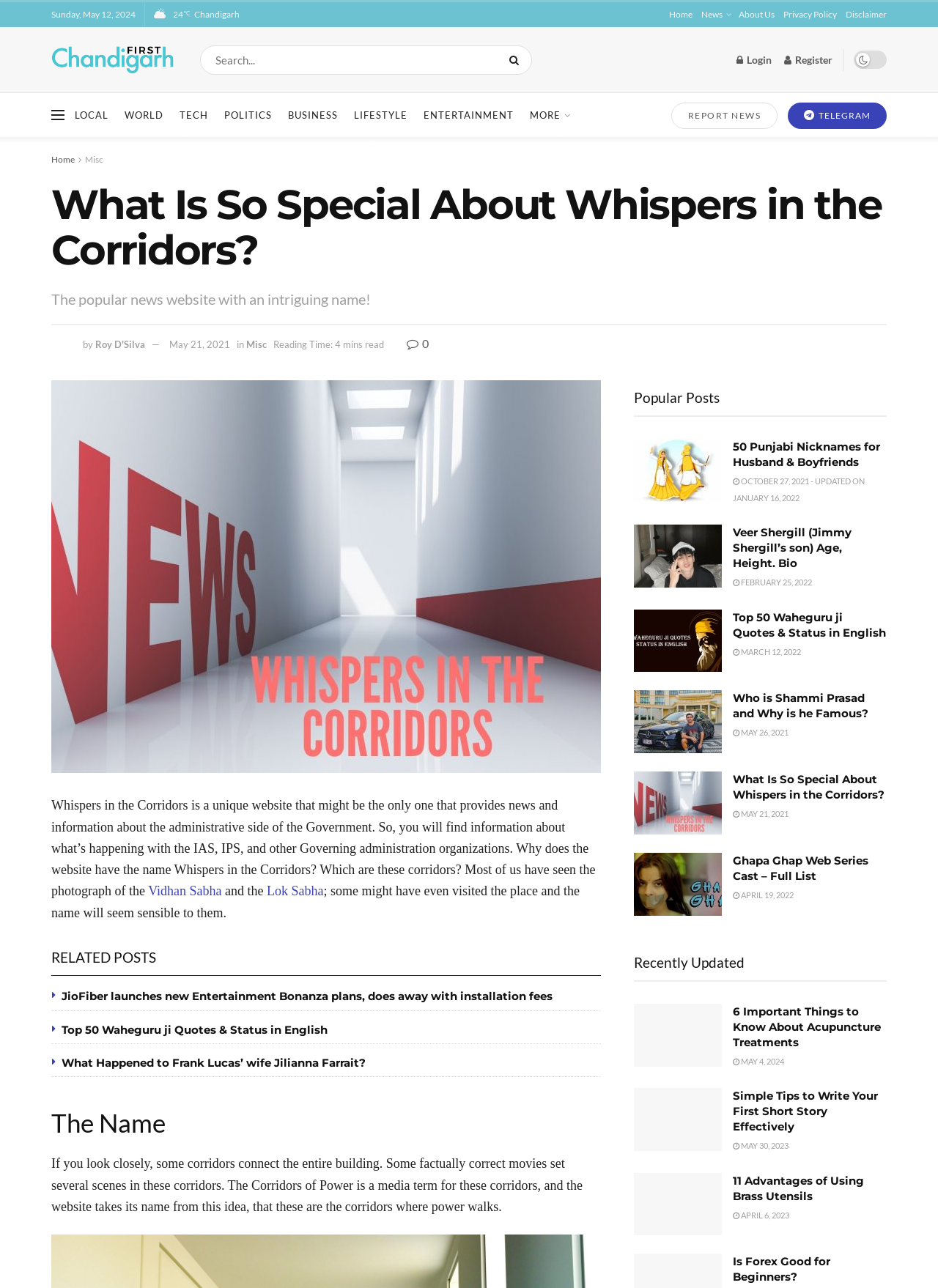What is the date displayed on the top?
Use the image to answer the question with a single word or phrase.

Sunday, May 12, 2024